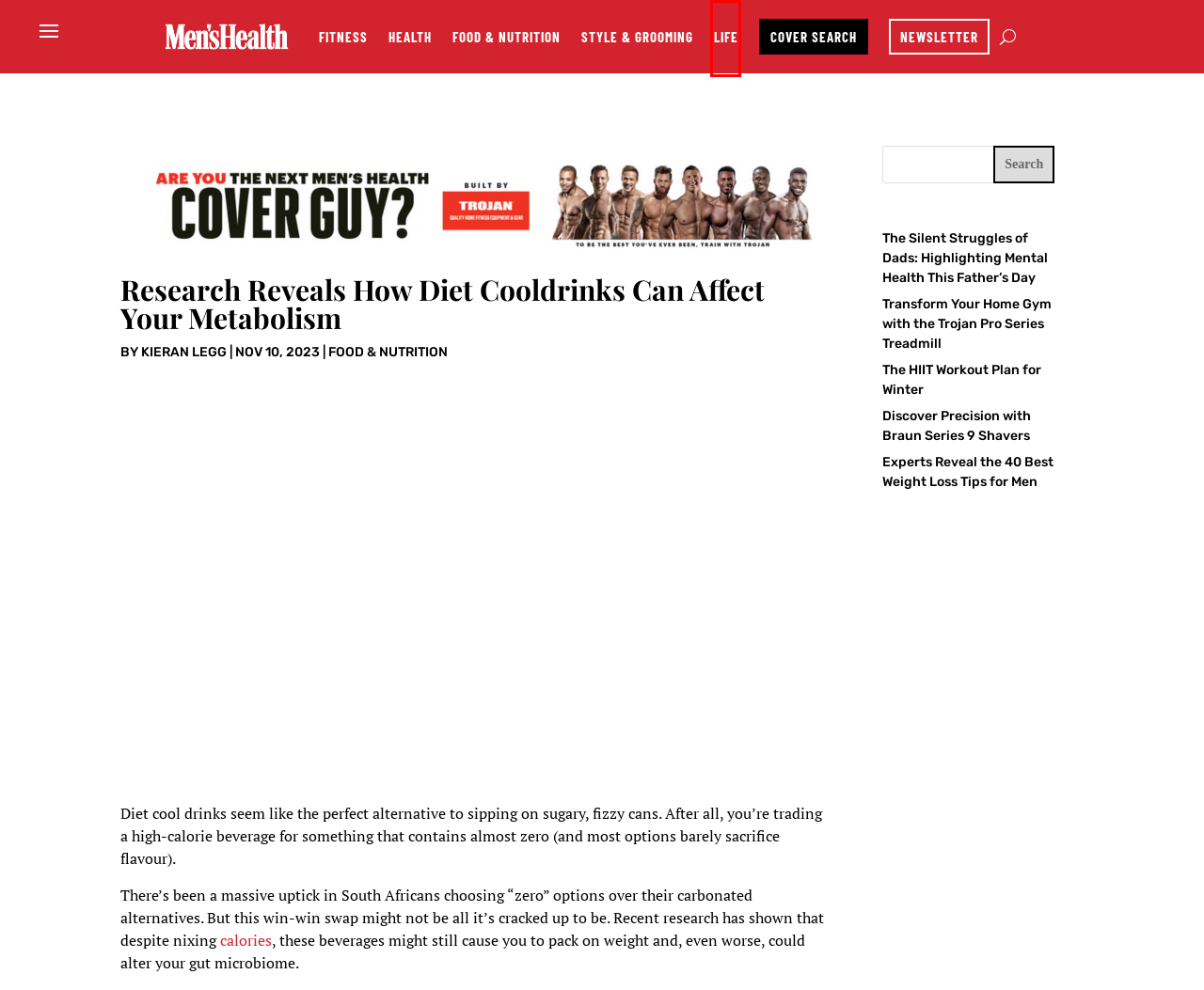Given a screenshot of a webpage with a red rectangle bounding box around a UI element, select the best matching webpage description for the new webpage that appears after clicking the highlighted element. The candidate descriptions are:
A. Sign Up - Men's Health
B. Discover Precision with Braun Series 9 Shavers
C. Health Archives - Men's Health
D. Fitness Archives - Men's Health
E. Life Archives - Men's Health
F. Transform Your Home Gym with the Trojan Pro Series Treadmill
G. Cover Search - Men's Health
H. Kieran Legg, Author at Men's Health

E